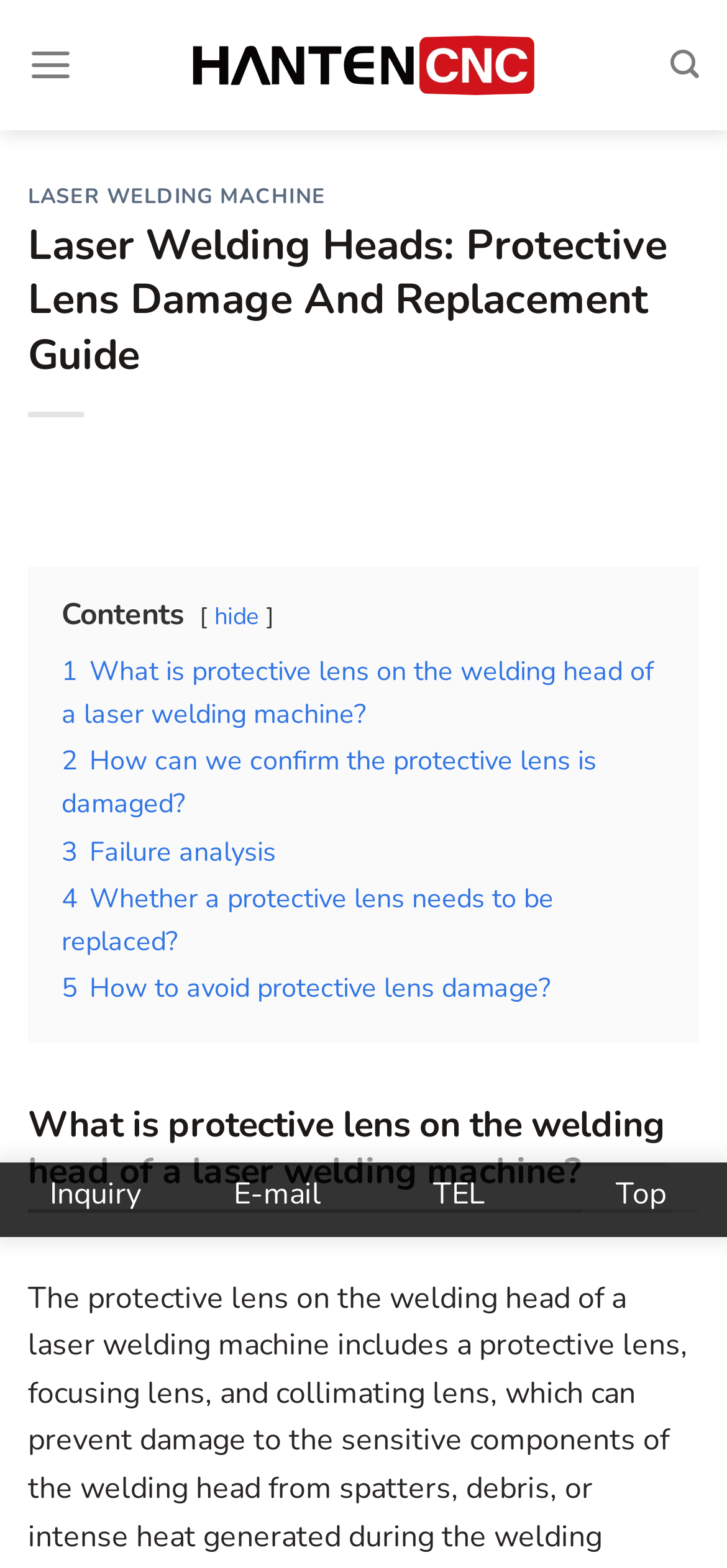Bounding box coordinates should be provided in the format (top-left x, top-left y, bottom-right x, bottom-right y) with all values between 0 and 1. Identify the bounding box for this UI element: hide

[0.295, 0.382, 0.356, 0.404]